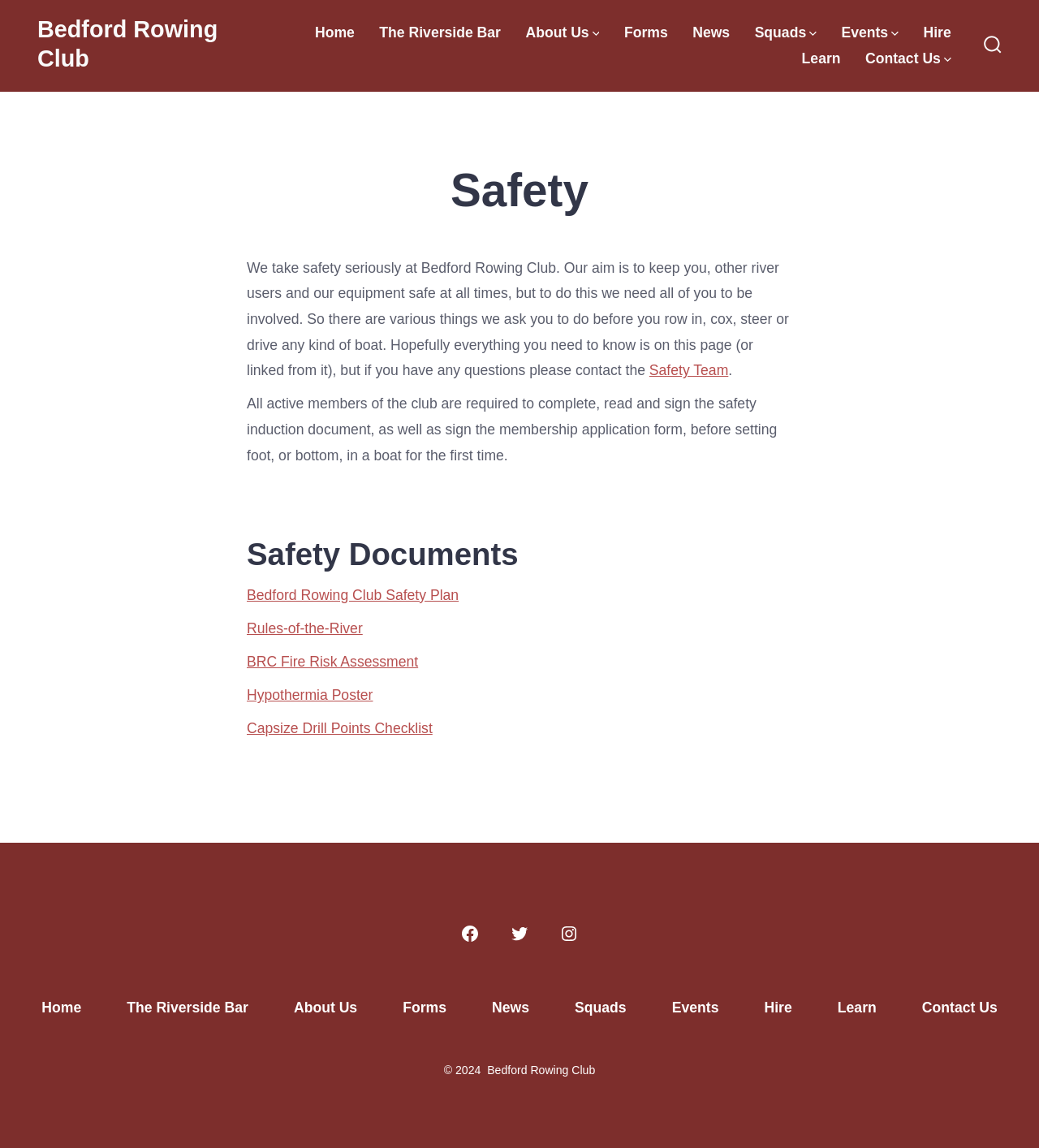Please predict the bounding box coordinates (top-left x, top-left y, bottom-right x, bottom-right y) for the UI element in the screenshot that fits the description: The Riverside Bar

[0.365, 0.018, 0.482, 0.04]